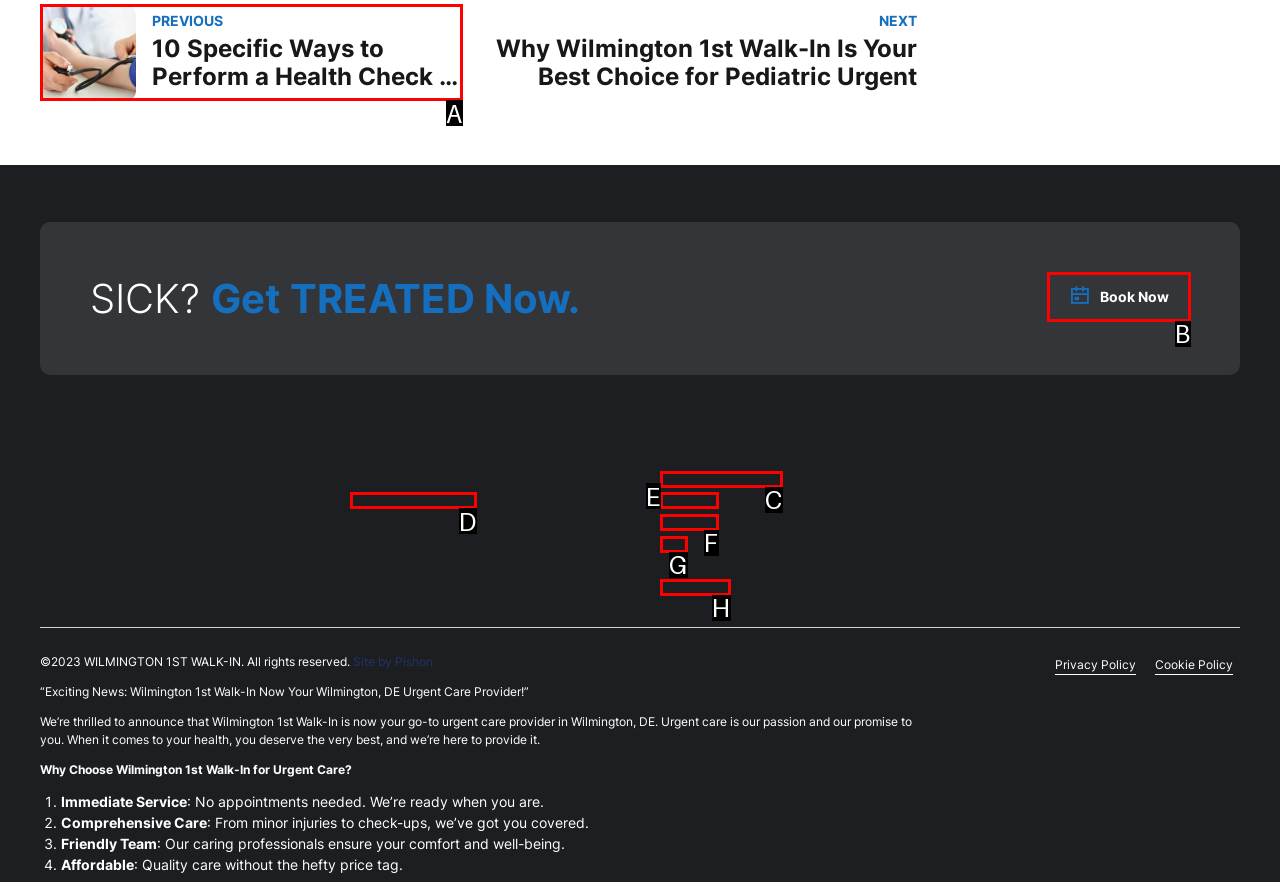Determine the HTML element that best aligns with the description: Patient Portal Login
Answer with the appropriate letter from the listed options.

C